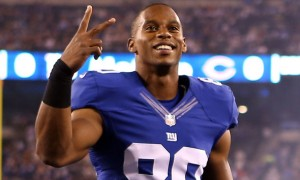Compose an extensive description of the image.

In this image, a football player is captured in a moment of celebration, flashing a peace sign with his right hand. He is wearing a blue jersey, prominently displaying the number 80, indicative of his position on a professional football team. The backdrop suggests a vibrant game atmosphere, likely during an NFL match, as the stadium is filled with cheering fans. This moment highlights the player's charisma and positive attitude, especially as discussions circulate about his availability for an upcoming game against Dallas, emphasizing the importance of strategic planning for team owners and fans alike.